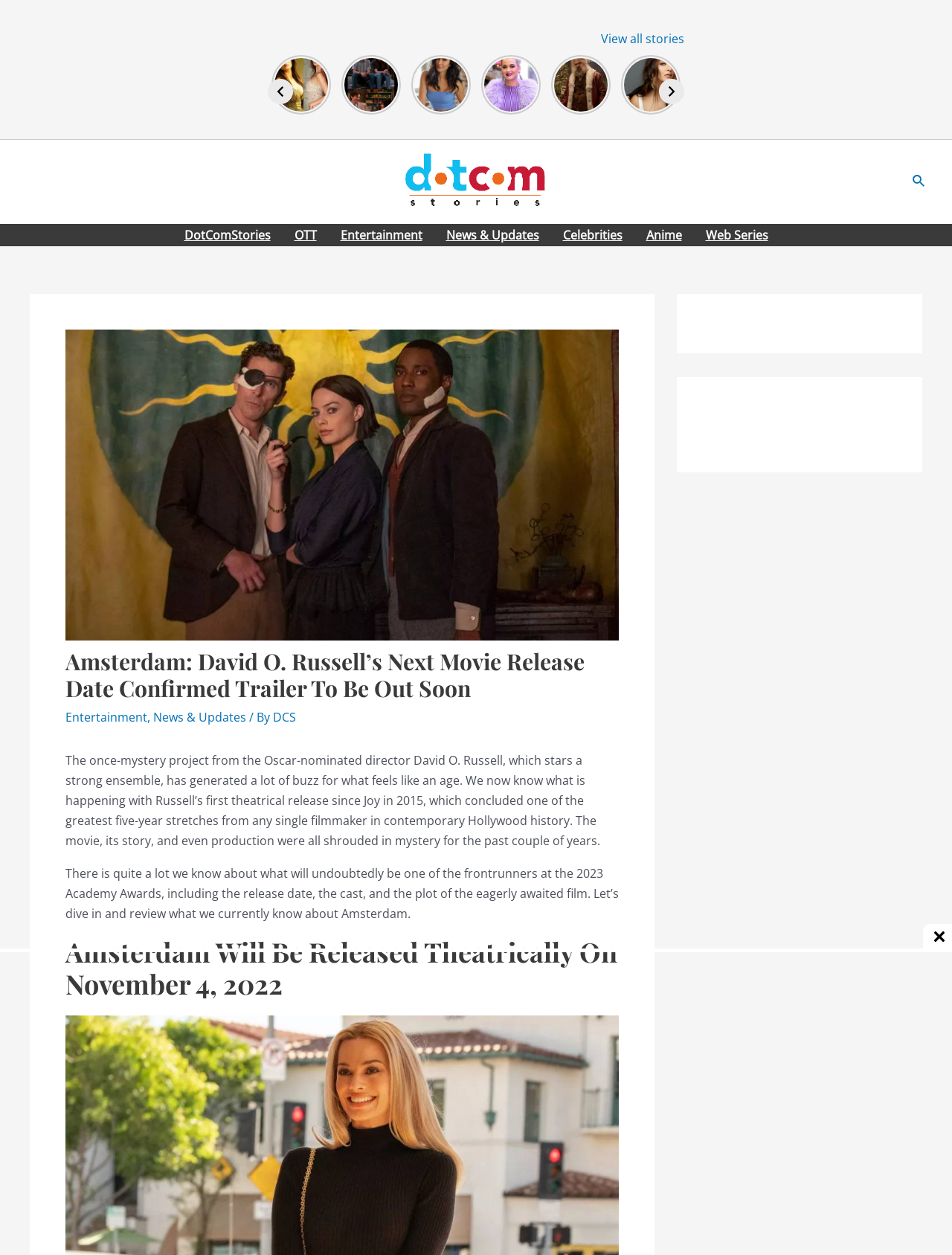Explain the webpage's layout and main content in detail.

The webpage is about the upcoming movie "Amsterdam" directed by David O. Russell. At the top, there is a header section with a navigation menu that includes links to different categories such as "DotComStories", "OTT", "Entertainment", "News & Updates", "Celebrities", "Anime", and "Web Series". Below the header, there is a large heading that reads "Amsterdam: David O. Russell’s Next Movie Release Date Confirmed Trailer To Be Out Soon".

The main content of the webpage is divided into two sections. On the left side, there are several links to other news articles and stories, each accompanied by a small image. These links are arranged in a horizontal row and take up about half of the webpage's width. The links include titles such as "Palak Tiwari Is All Set To Dazzle Bollywood With Her Beauty", "That 90s Show Cast – All Main Characters Are back Except One", and "Kiara Advani’s Bold Looks Everyone Is Going Crazy For".

On the right side, there is a large block of text that provides information about the movie "Amsterdam". The text is divided into several paragraphs and includes details about the movie's release date, cast, and plot. The text also mentions that the movie has generated a lot of buzz and is expected to be a frontrunner at the 2023 Academy Awards.

At the bottom of the webpage, there are several complementary sections that take up the full width of the page. These sections include more links to other news articles and stories, as well as a few images. There is also a search icon link at the top right corner of the webpage, and a "Previous" and "Next" button at the top left corner.